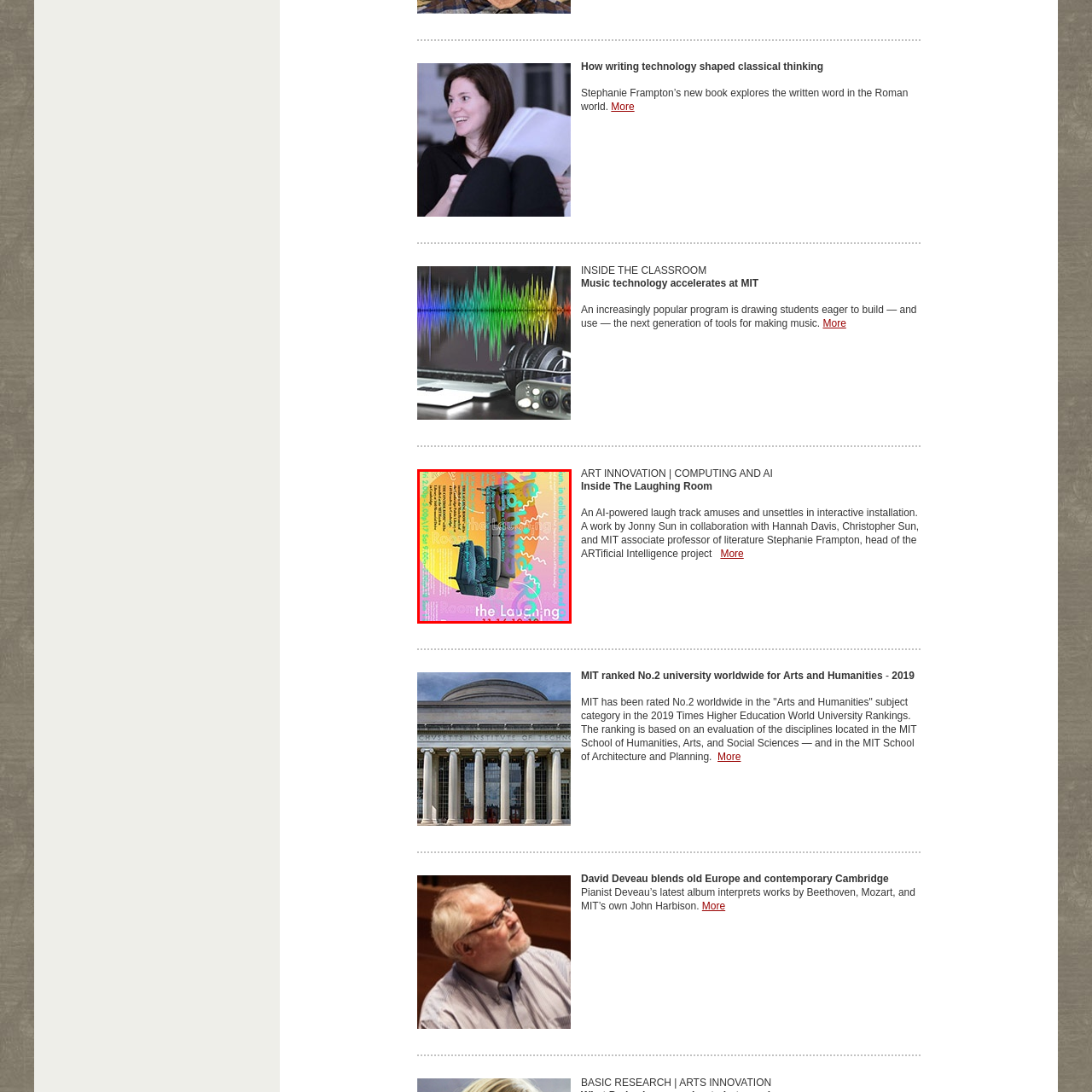Observe the image enclosed by the red box and thoroughly answer the subsequent question based on the visual details: What is the purpose of the installation?

The artwork seeks to engage audiences by exploring the intersection of humor and technology within a creative context, suggesting that the installation's purpose is to examine the relationship between these two concepts and how they interact with each other.